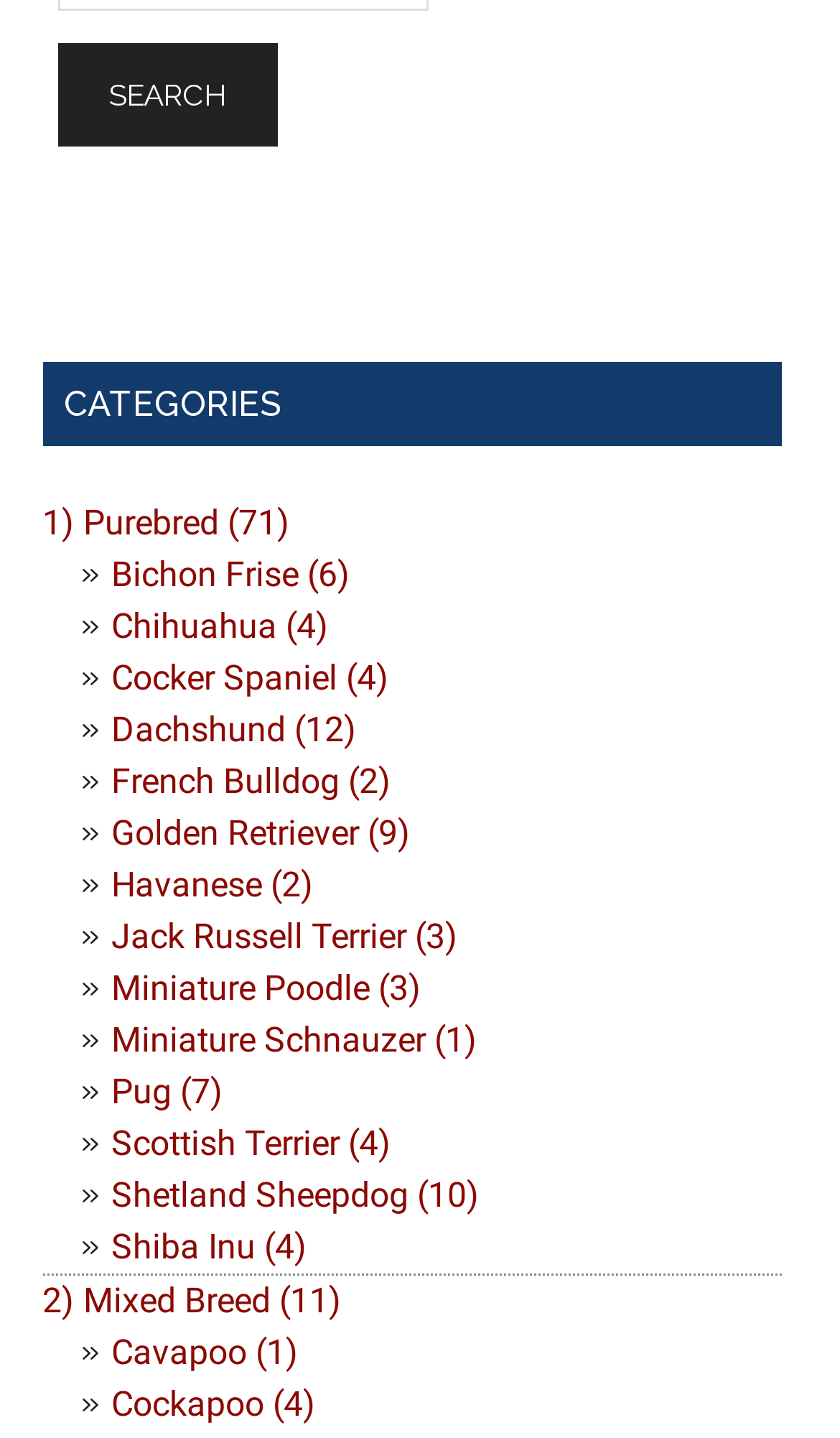Identify the bounding box coordinates for the UI element described as: "VOCATIONAL LEADERSHIP". The coordinates should be provided as four floats between 0 and 1: [left, top, right, bottom].

None